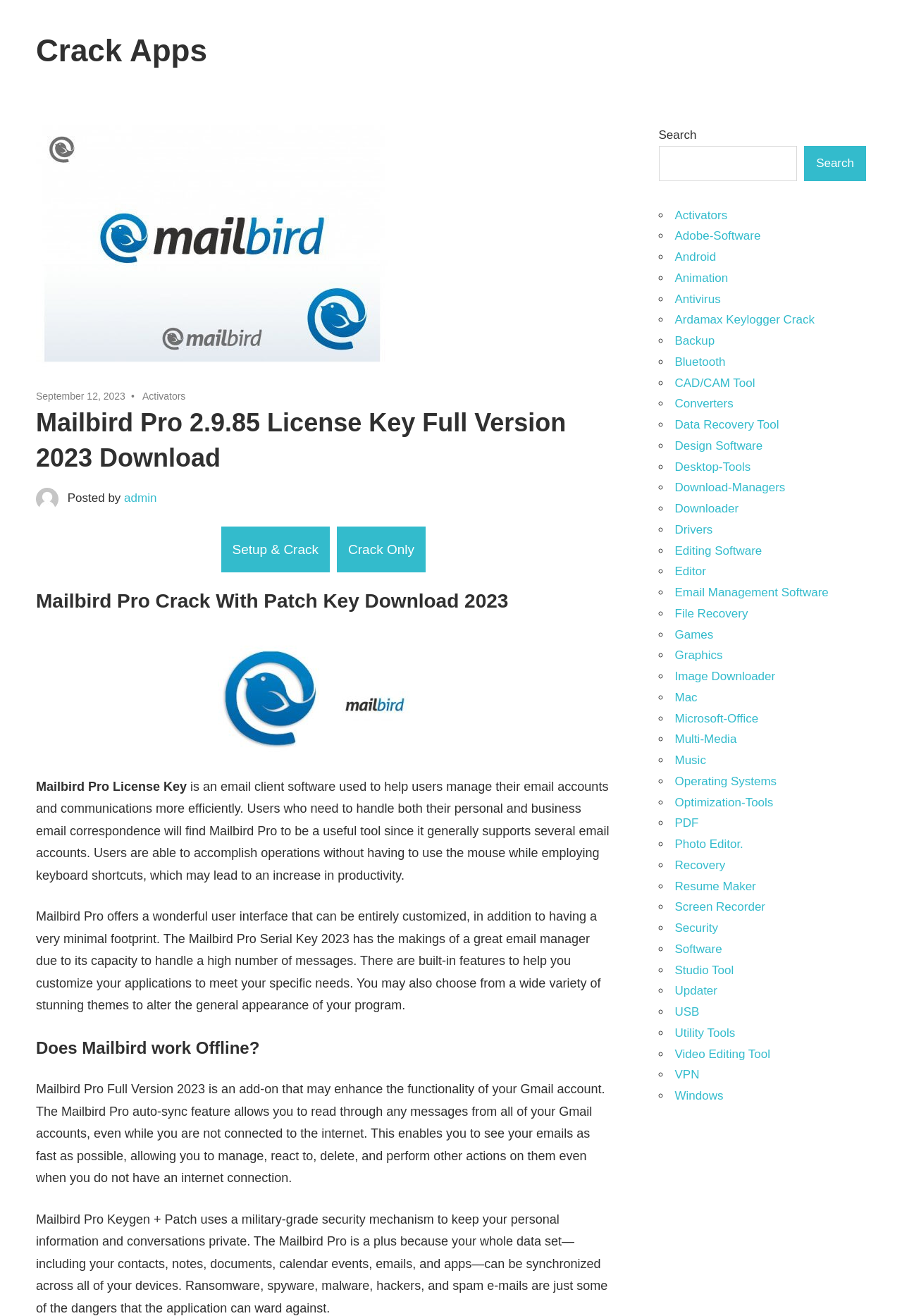Can Mailbird Pro work offline?
Using the information presented in the image, please offer a detailed response to the question.

The webpage mentions that Mailbird Pro has an auto-sync feature that allows users to read through any messages from all of their Gmail accounts, even while they are not connected to the internet, which implies that it can work offline.